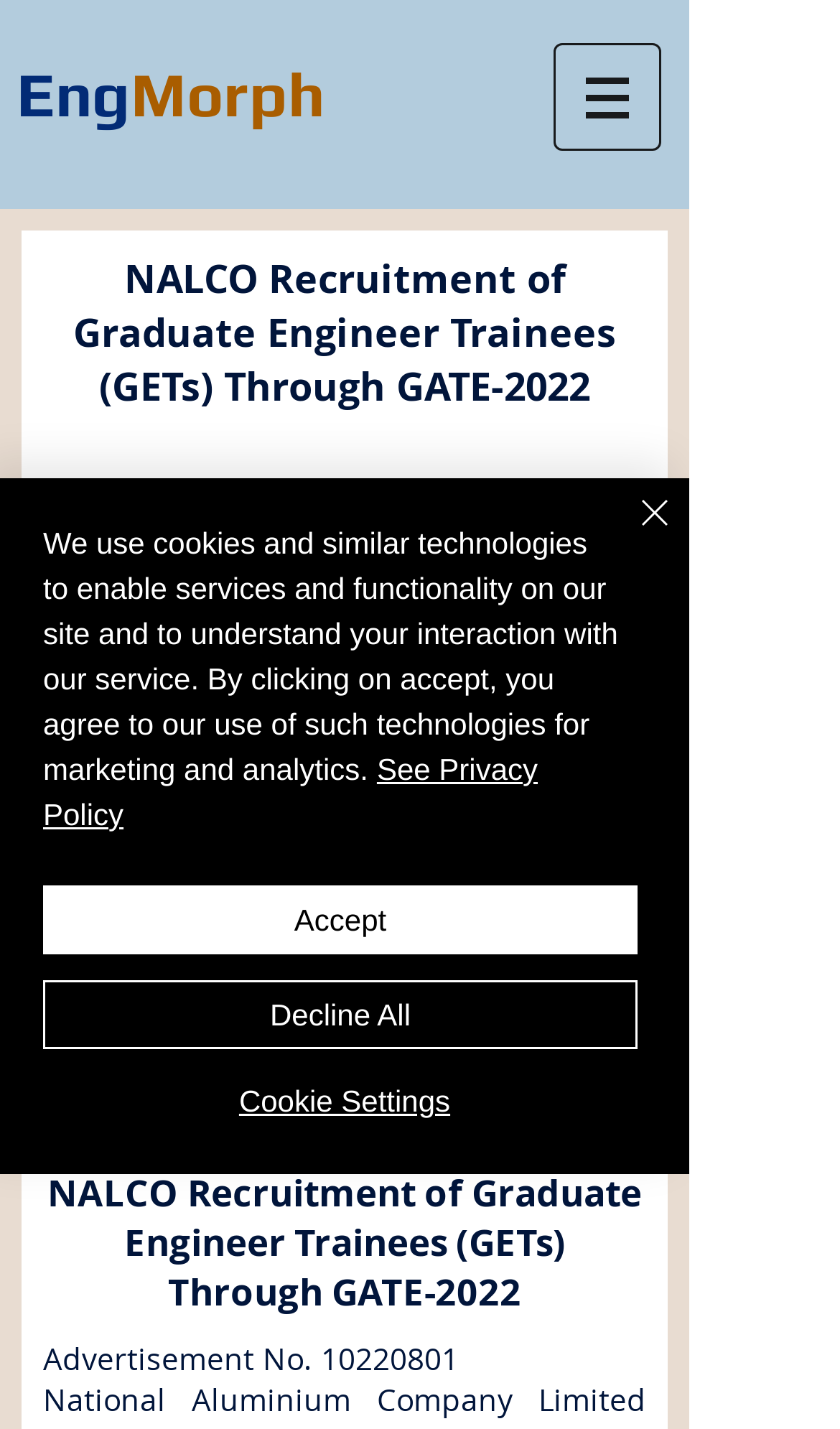What is the advertisement number?
Use the image to answer the question with a single word or phrase.

10220801